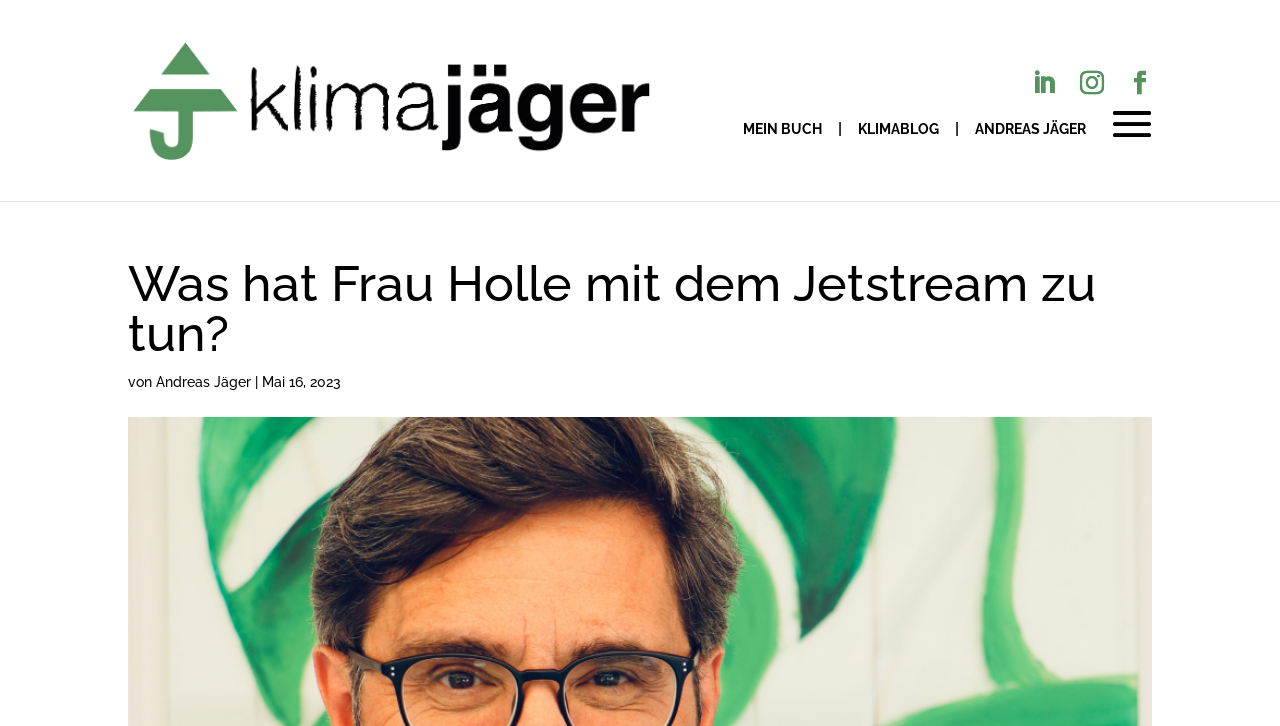Please locate the bounding box coordinates for the element that should be clicked to achieve the following instruction: "visit MEIN BUCH". Ensure the coordinates are given as four float numbers between 0 and 1, i.e., [left, top, right, bottom].

[0.58, 0.168, 0.642, 0.187]